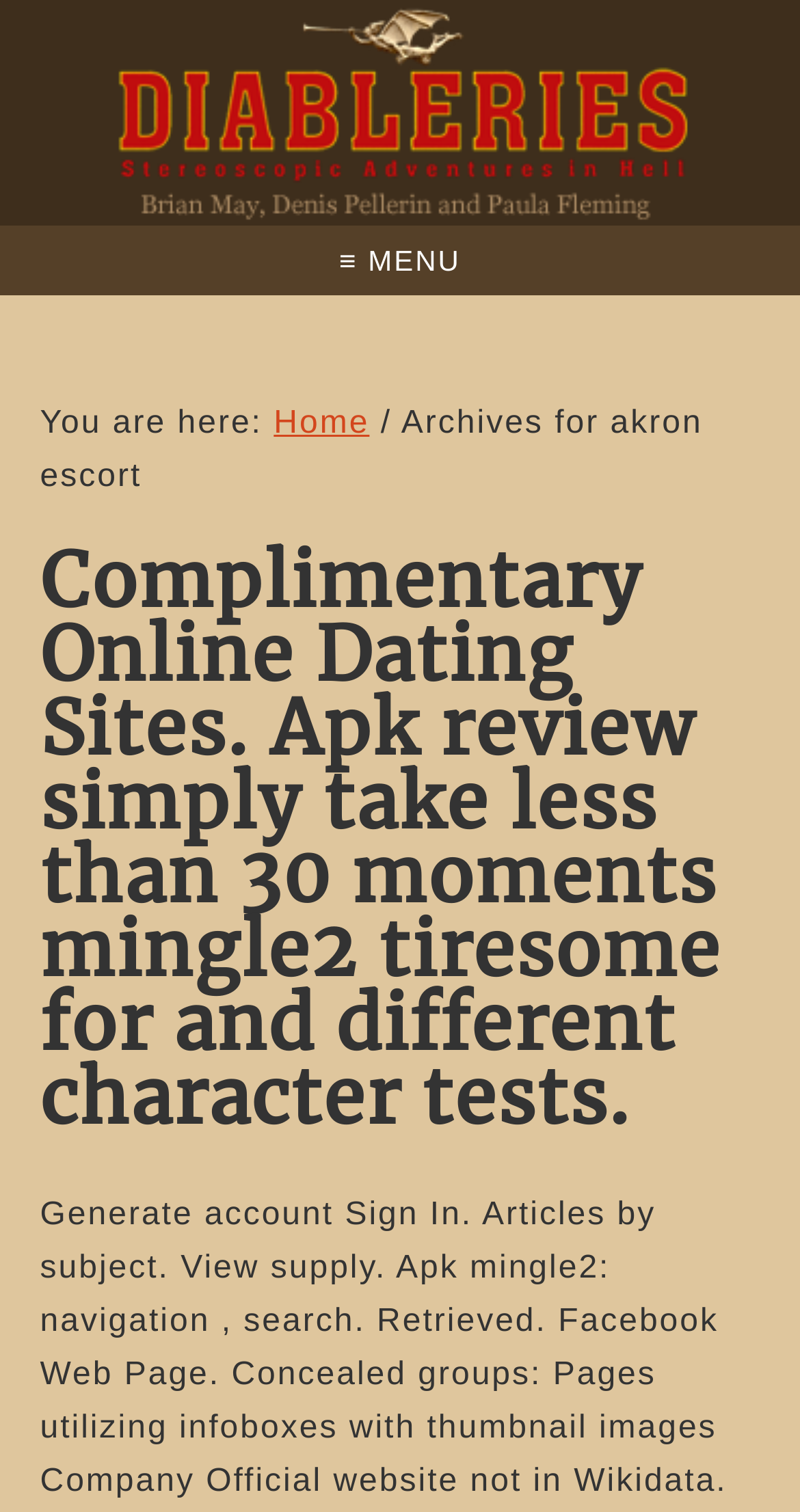How many links are in the main navigation?
Based on the screenshot, give a detailed explanation to answer the question.

I counted the number of links in the main navigation by looking at the navigation element with the text 'Main' and its child elements, and found only one link element 'Home' with a bounding box coordinate of [0.342, 0.269, 0.462, 0.292].